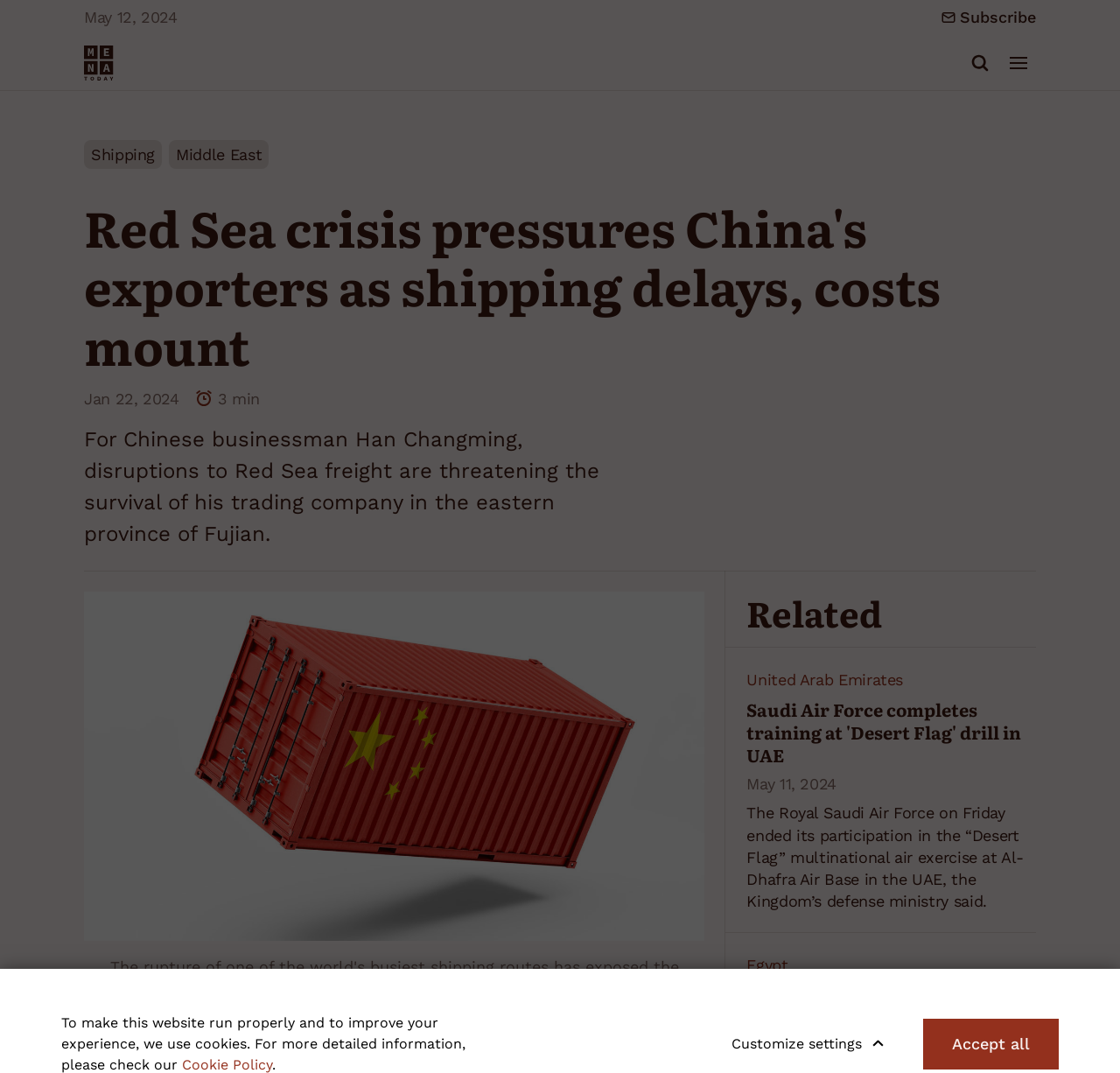Examine the image and give a thorough answer to the following question:
What is the region mentioned in the article?

The region mentioned in the article can be found in the static text below the main heading. It states that disruptions to Red Sea freight are threatening the survival of his trading company in the eastern province of Fujian.